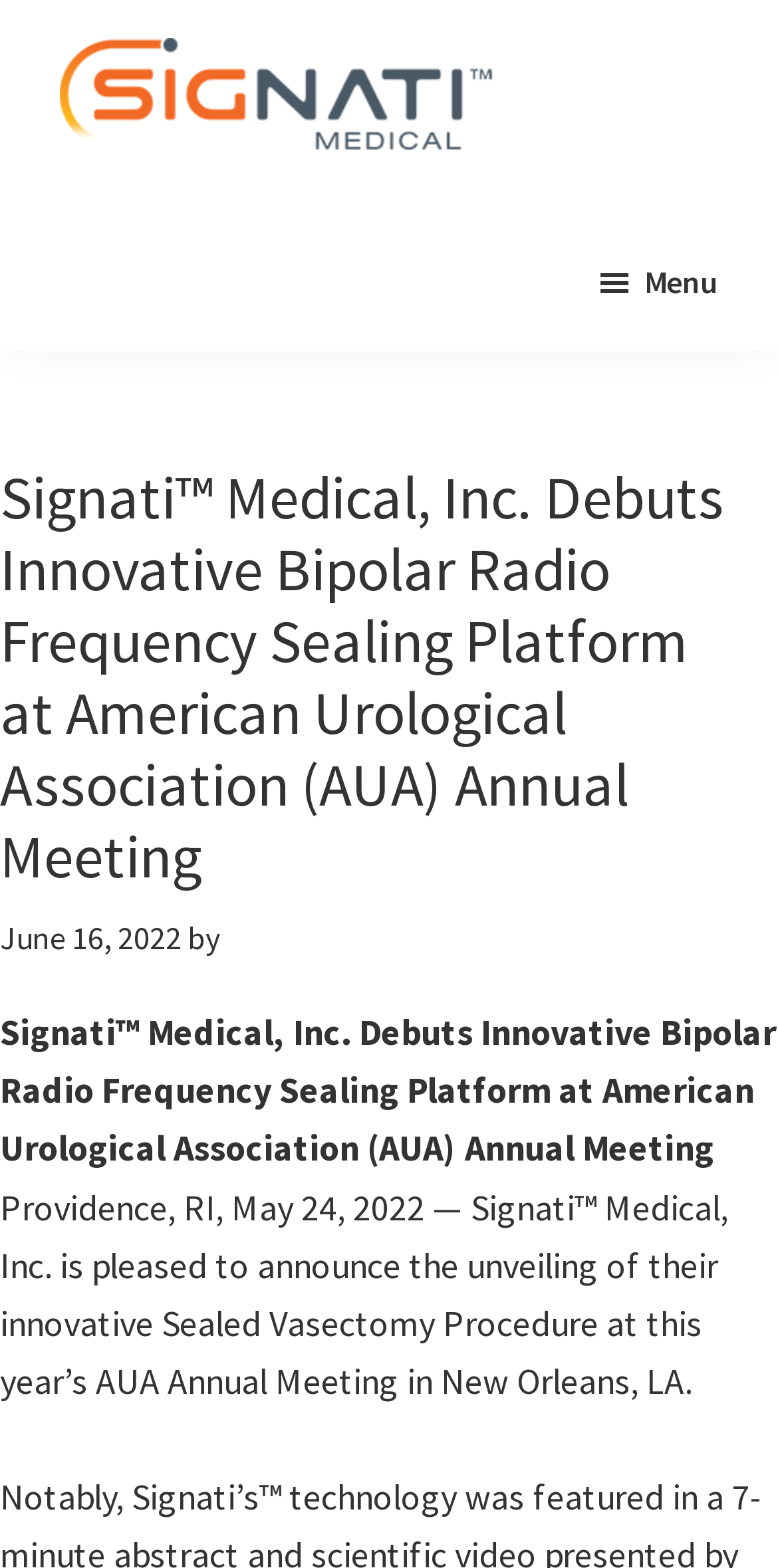What is Signati Medical debuting?
Provide a detailed and extensive answer to the question.

Based on the webpage content, Signati Medical is debuting an innovative platform, which is a Bipolar Radio Frequency Sealing Platform, as mentioned in the heading and the main content of the webpage.